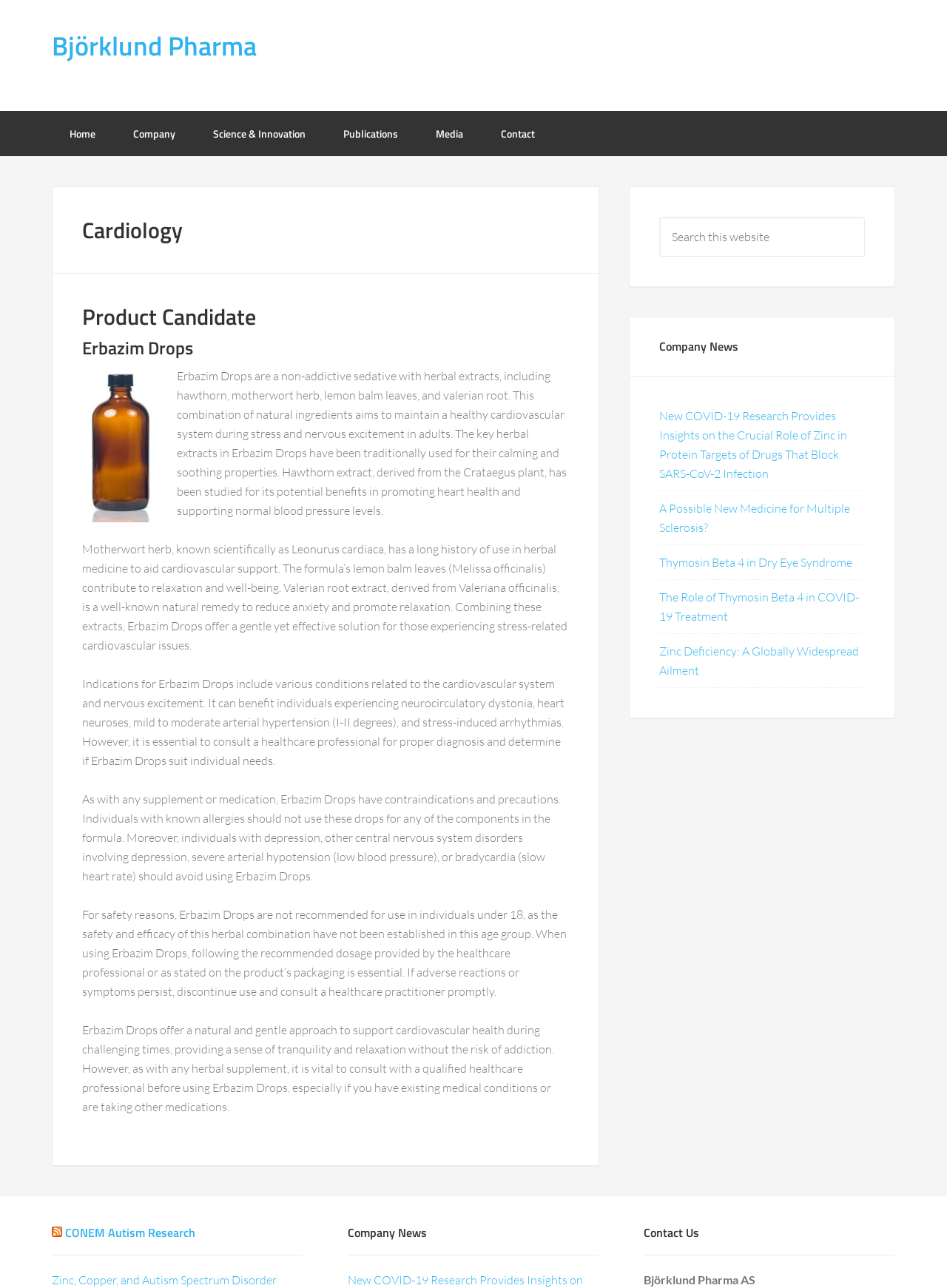What is the topic of the news article?
Answer briefly with a single word or phrase based on the image.

COVID-19 Research